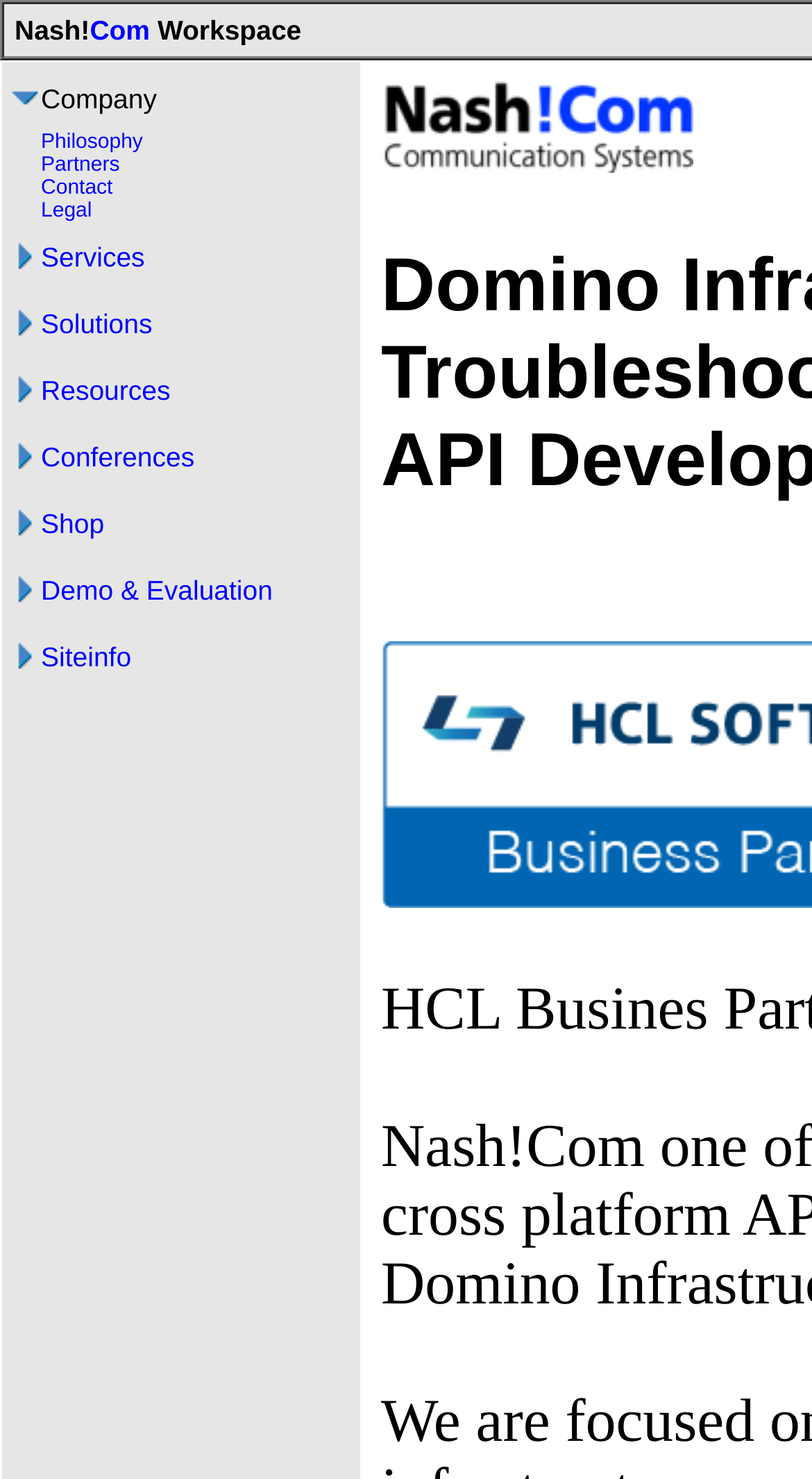Determine the bounding box coordinates of the UI element that matches the following description: "Demo & Evaluation". The coordinates should be four float numbers between 0 and 1 in the format [left, top, right, bottom].

[0.05, 0.388, 0.336, 0.409]